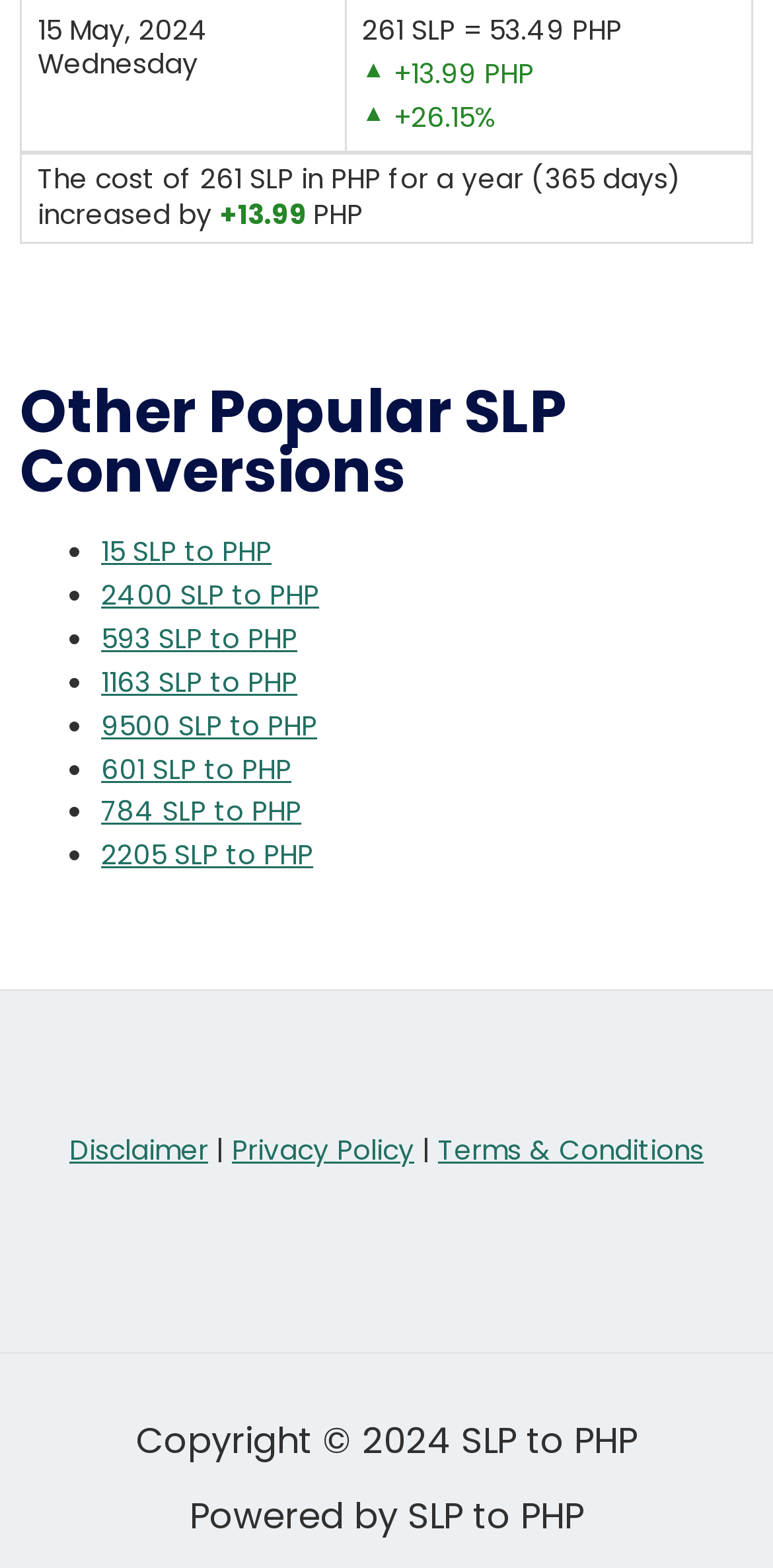How many other SLP conversions are listed?
Refer to the image and provide a detailed answer to the question.

The webpage lists other popular SLP conversions under the heading 'Other Popular SLP Conversions'. There are 8 conversions listed, each with a bullet point and a link to the specific conversion.